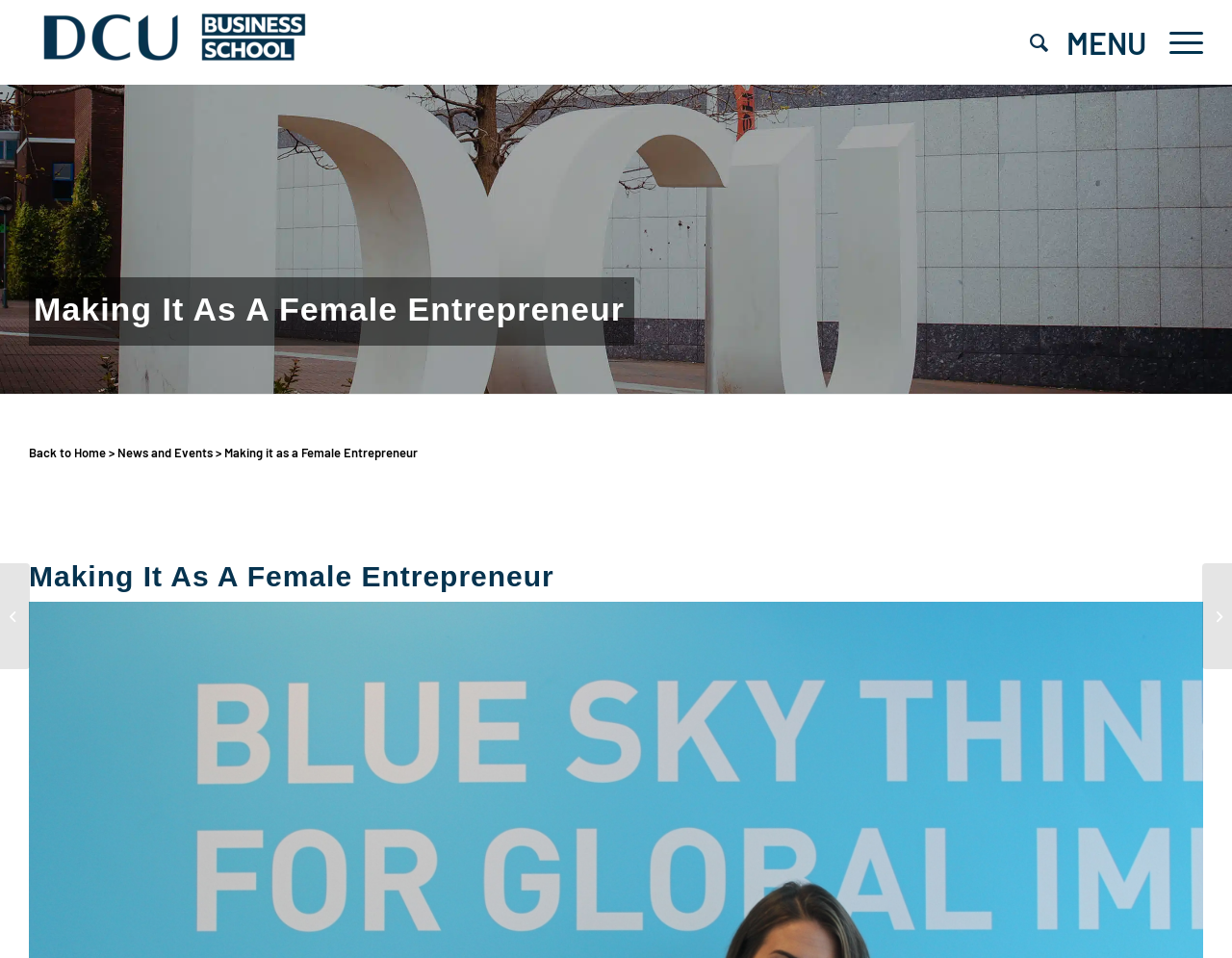What is the category of the news article? Observe the screenshot and provide a one-word or short phrase answer.

News and Events